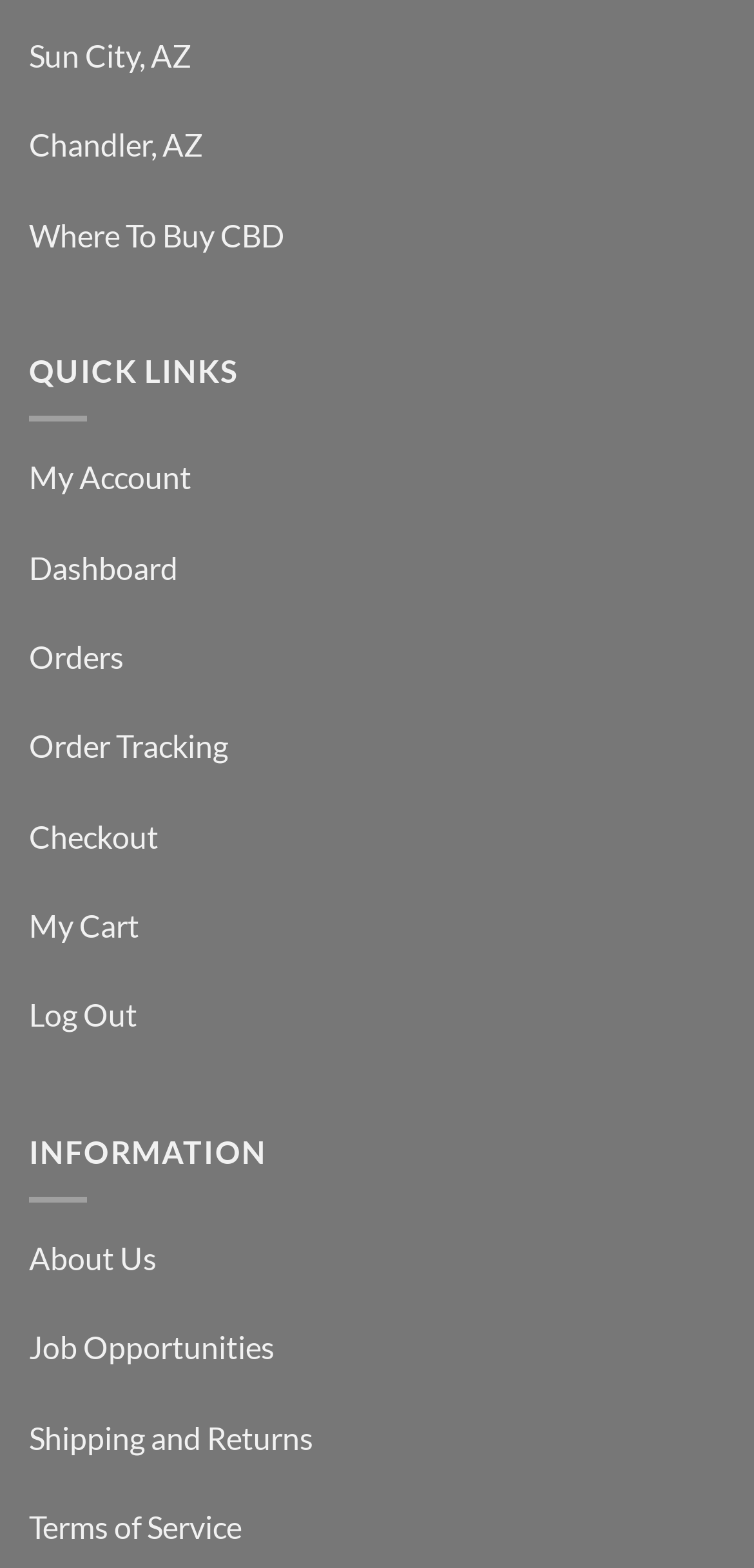Give a one-word or one-phrase response to the question: 
What is the last link available?

Terms of Service